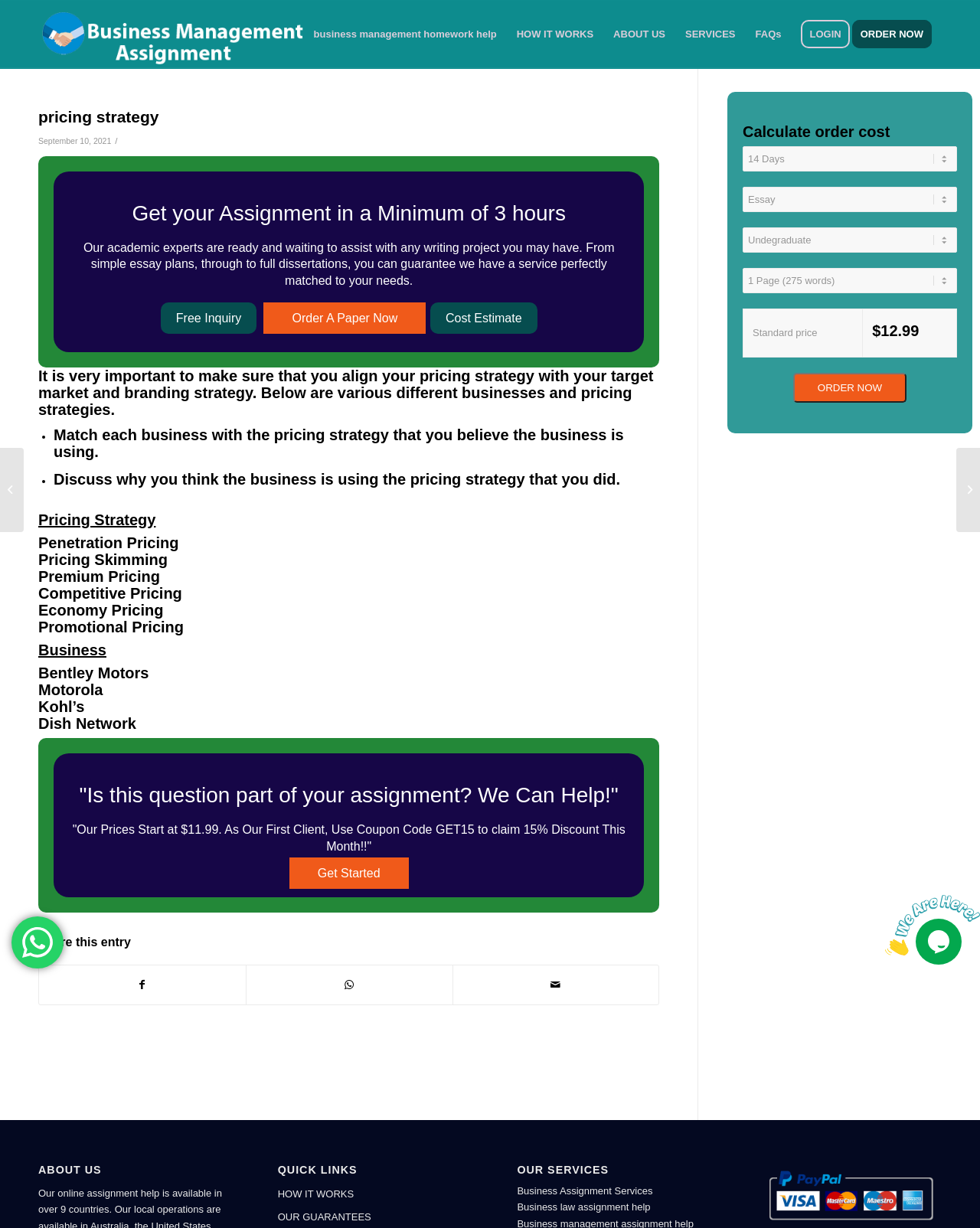Identify the bounding box coordinates for the region of the element that should be clicked to carry out the instruction: "Get Business Management Help". The bounding box coordinates should be four float numbers between 0 and 1, i.e., [left, top, right, bottom].

[0.039, 0.001, 0.314, 0.055]